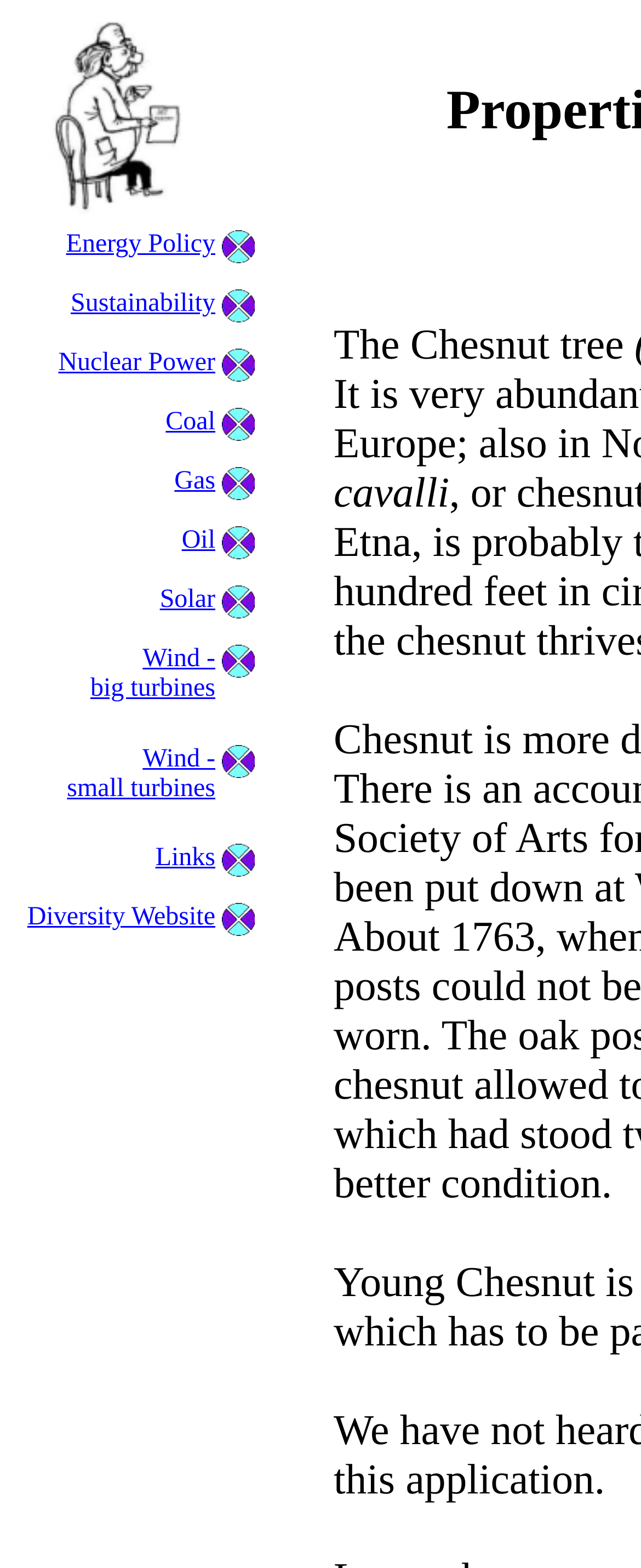Find the UI element described as: "Diversity Website" and predict its bounding box coordinates. Ensure the coordinates are four float numbers between 0 and 1, [left, top, right, bottom].

[0.043, 0.576, 0.336, 0.594]